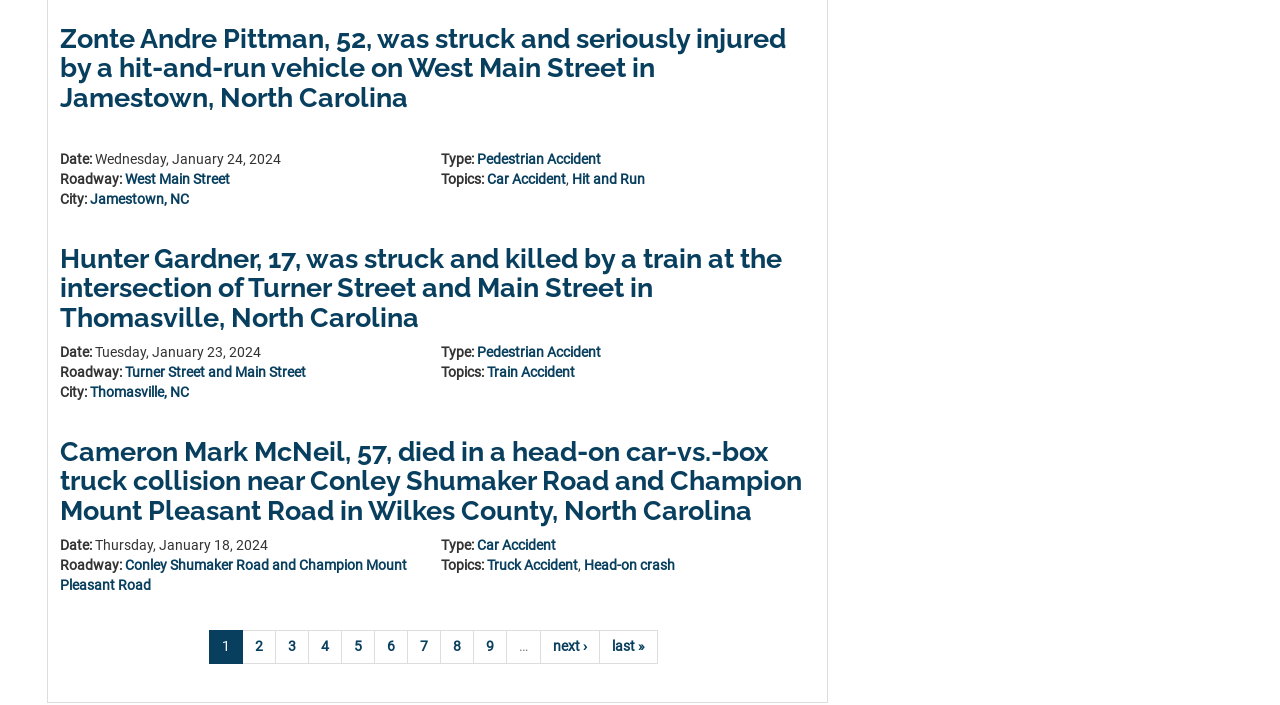Please identify the bounding box coordinates of where to click in order to follow the instruction: "Read about Cameron Mark McNeil's car accident".

[0.047, 0.618, 0.627, 0.746]